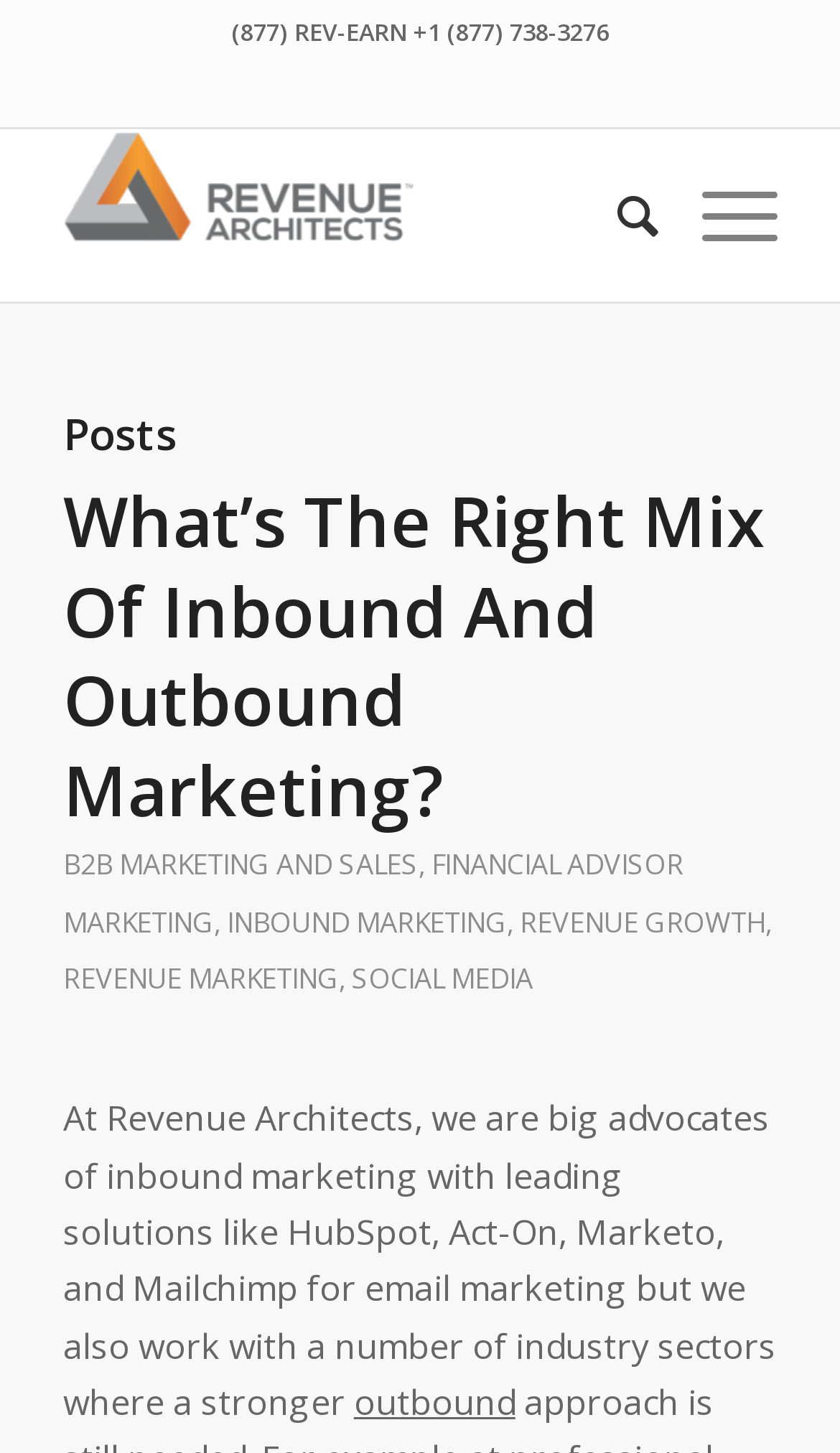Determine the bounding box coordinates for the UI element matching this description: "alt="Revenue Architects - Consulting Agency"".

[0.075, 0.089, 0.755, 0.208]